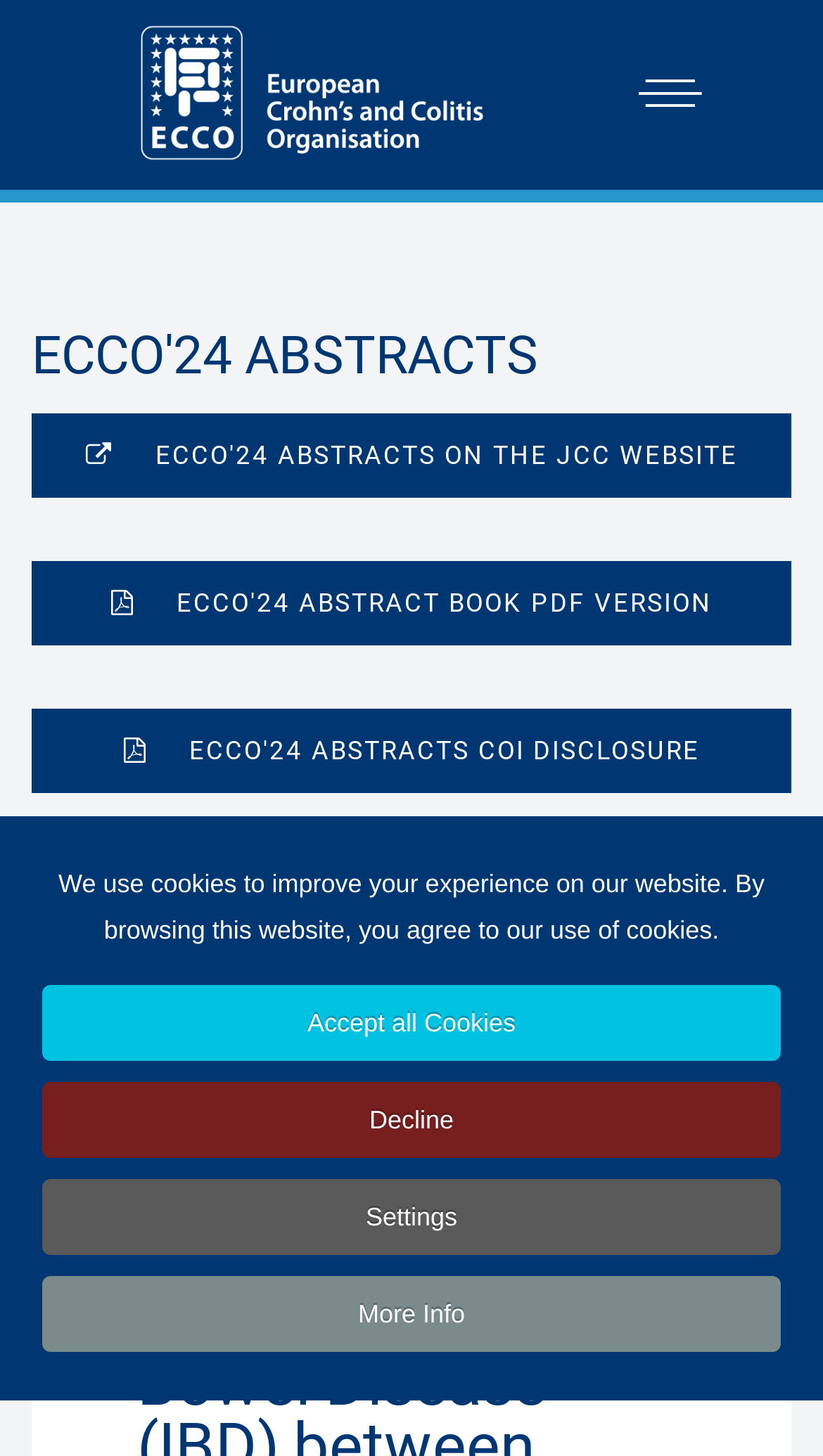Please find the bounding box coordinates of the section that needs to be clicked to achieve this instruction: "View the details of the resource".

None